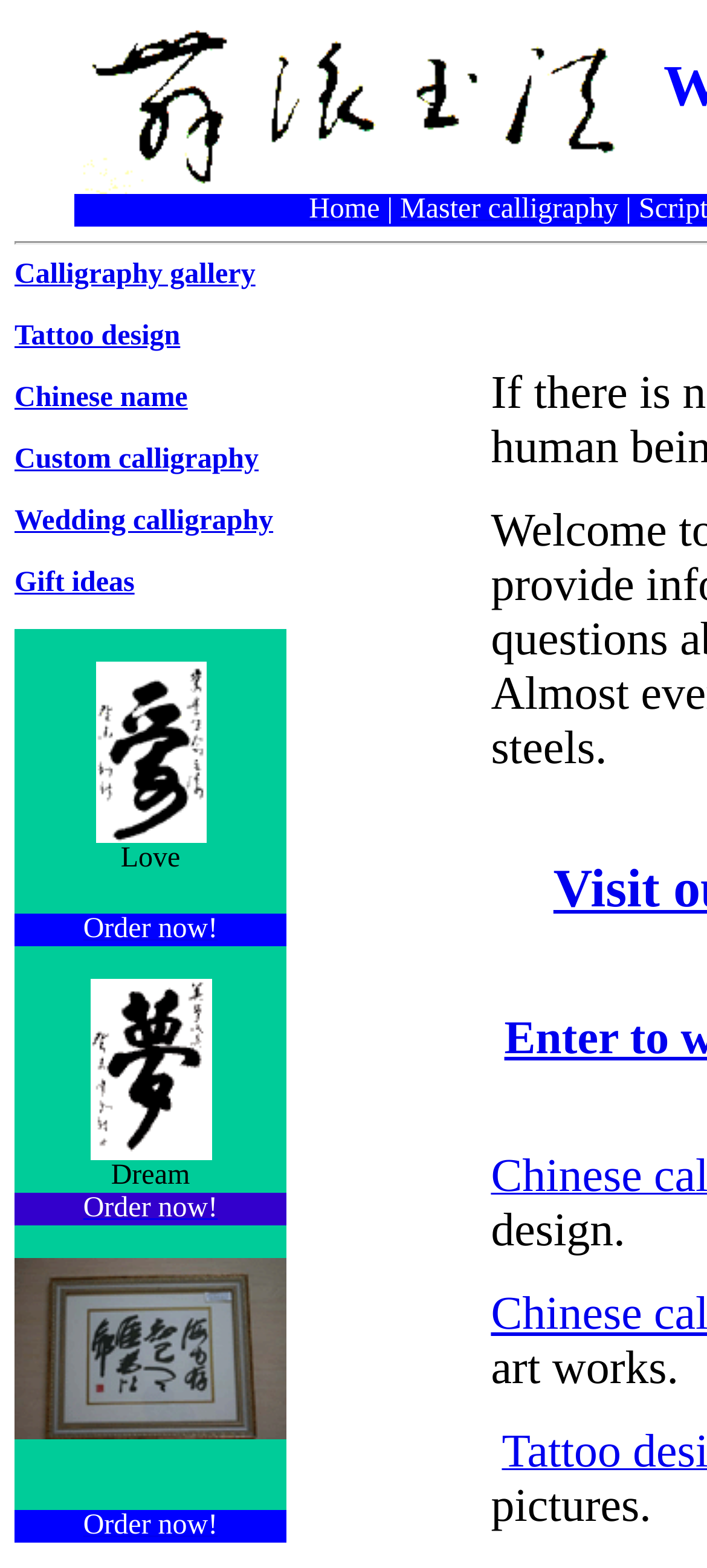What is the layout of the website's main content?
Based on the image, provide your answer in one word or phrase.

Table layout